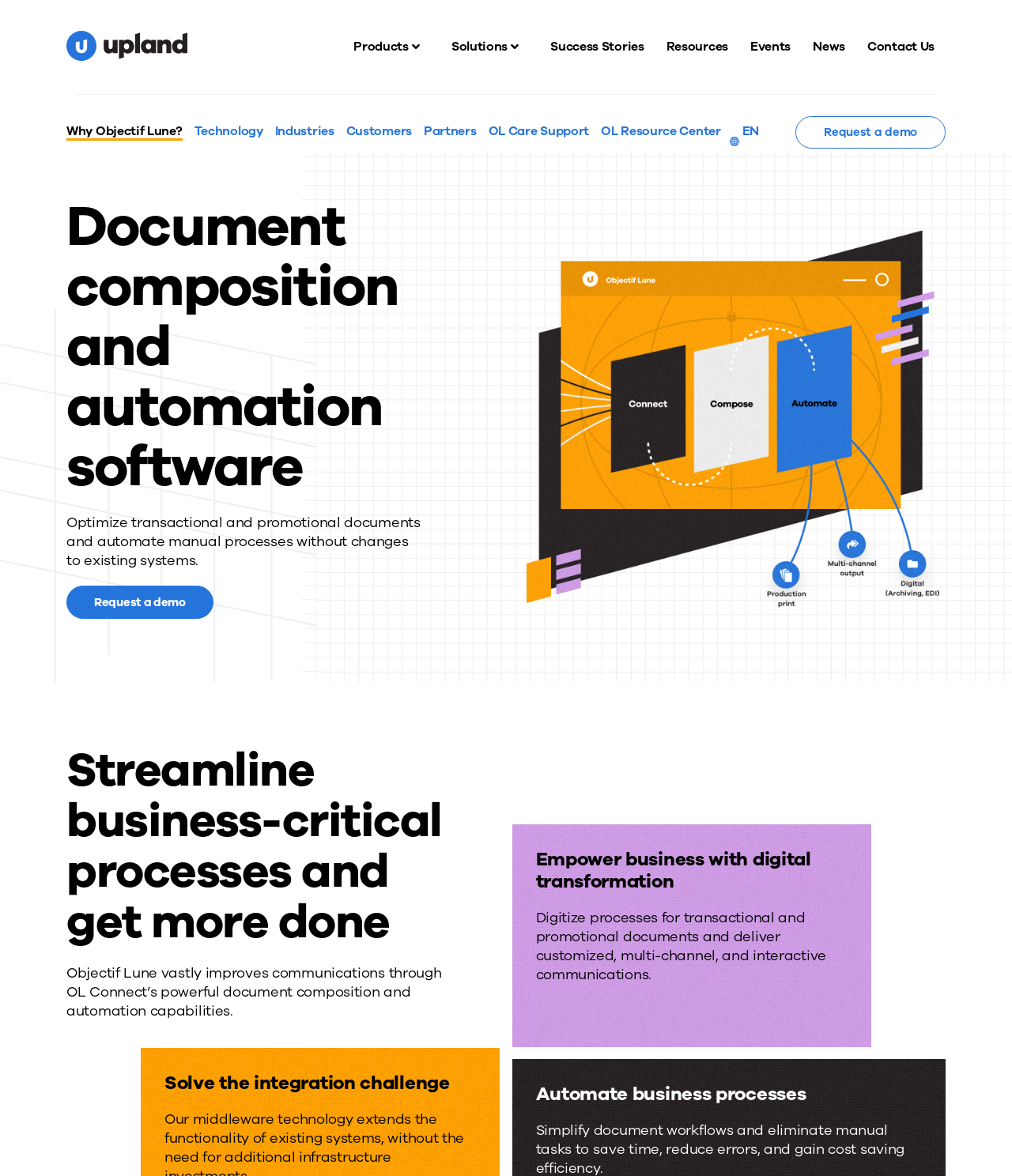Pinpoint the bounding box coordinates of the clickable element needed to complete the instruction: "Request a demo". The coordinates should be provided as four float numbers between 0 and 1: [left, top, right, bottom].

[0.786, 0.099, 0.934, 0.126]